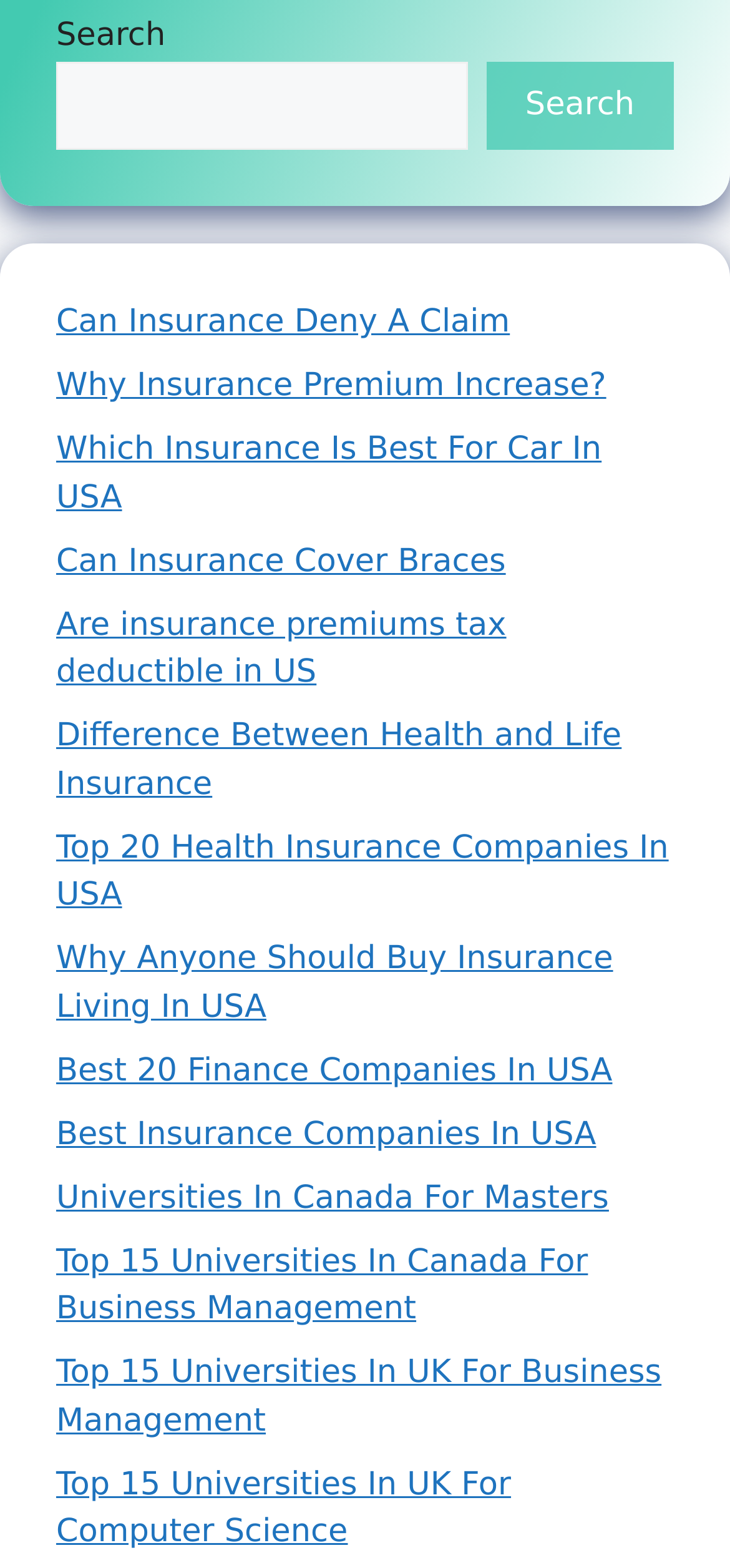Look at the image and give a detailed response to the following question: What is the common theme among most links?

Most links on the webpage are related to insurance and finance, with topics such as insurance claims, premiums, and companies, as well as finance-related topics like business management. This suggests that the webpage is focused on providing information and resources related to insurance and finance.